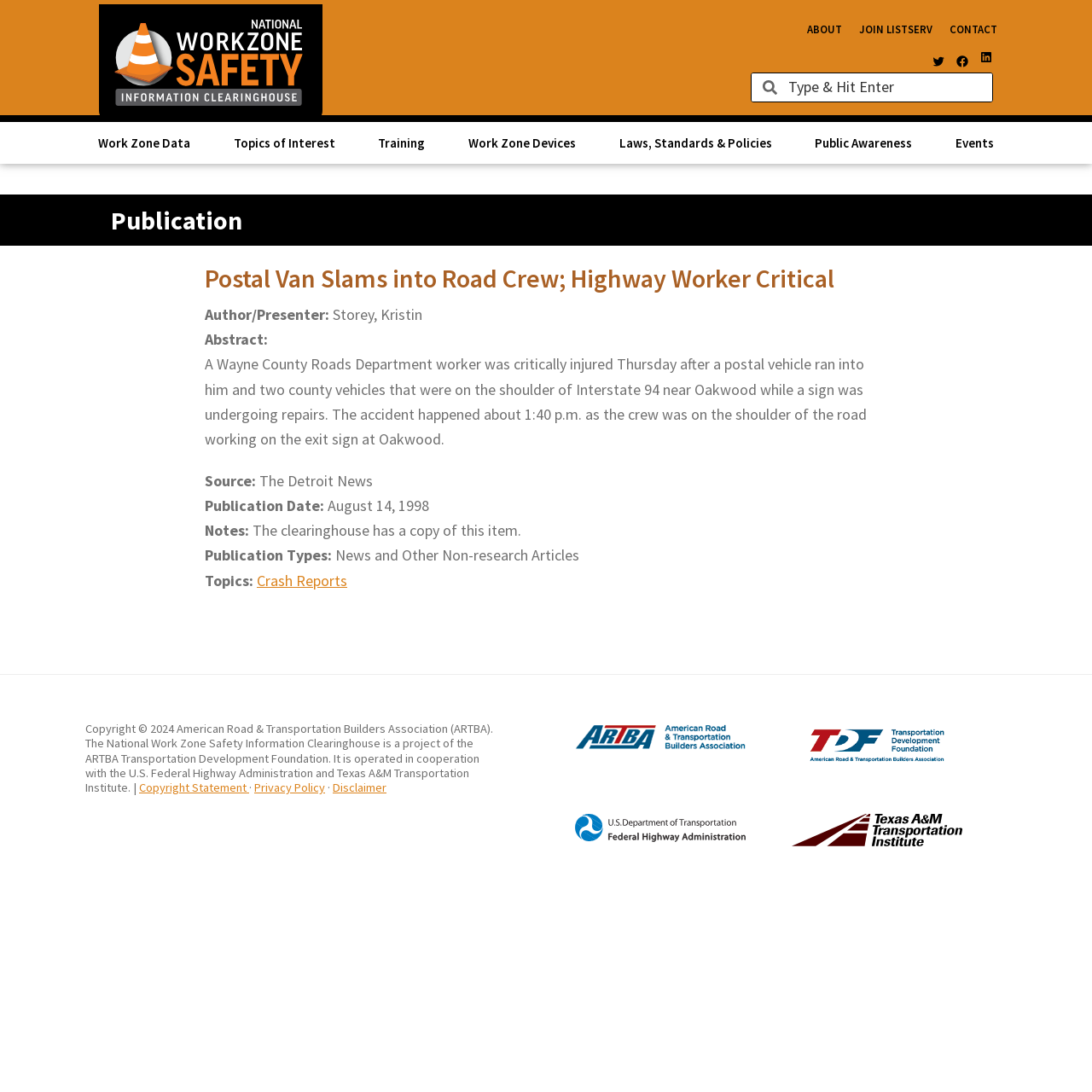Give a short answer to this question using one word or a phrase:
What is the publication date of the article?

August 14, 1998